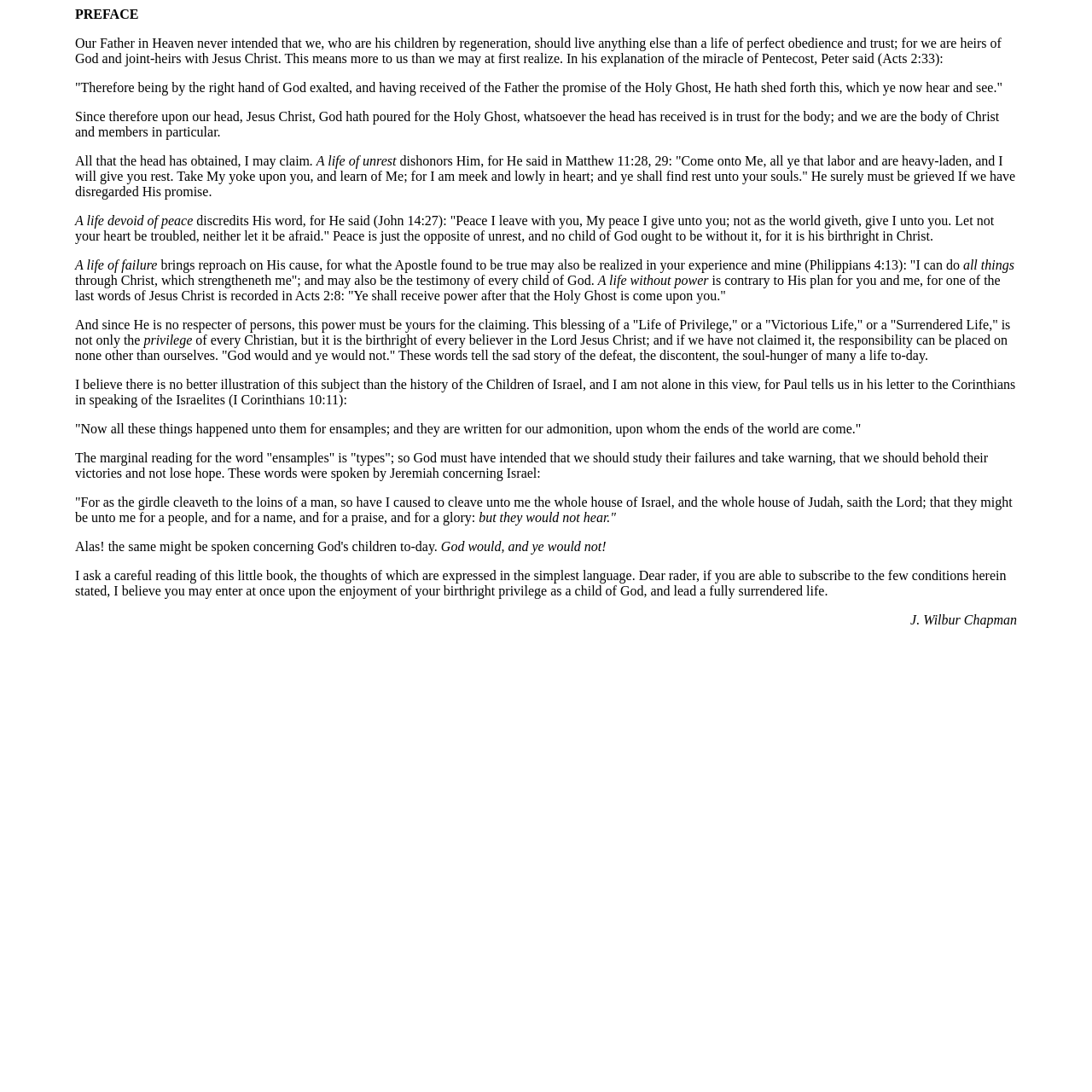What is the result of not living a surrendered life?
Please look at the screenshot and answer using one word or phrase.

Unrest, failure, and discontent